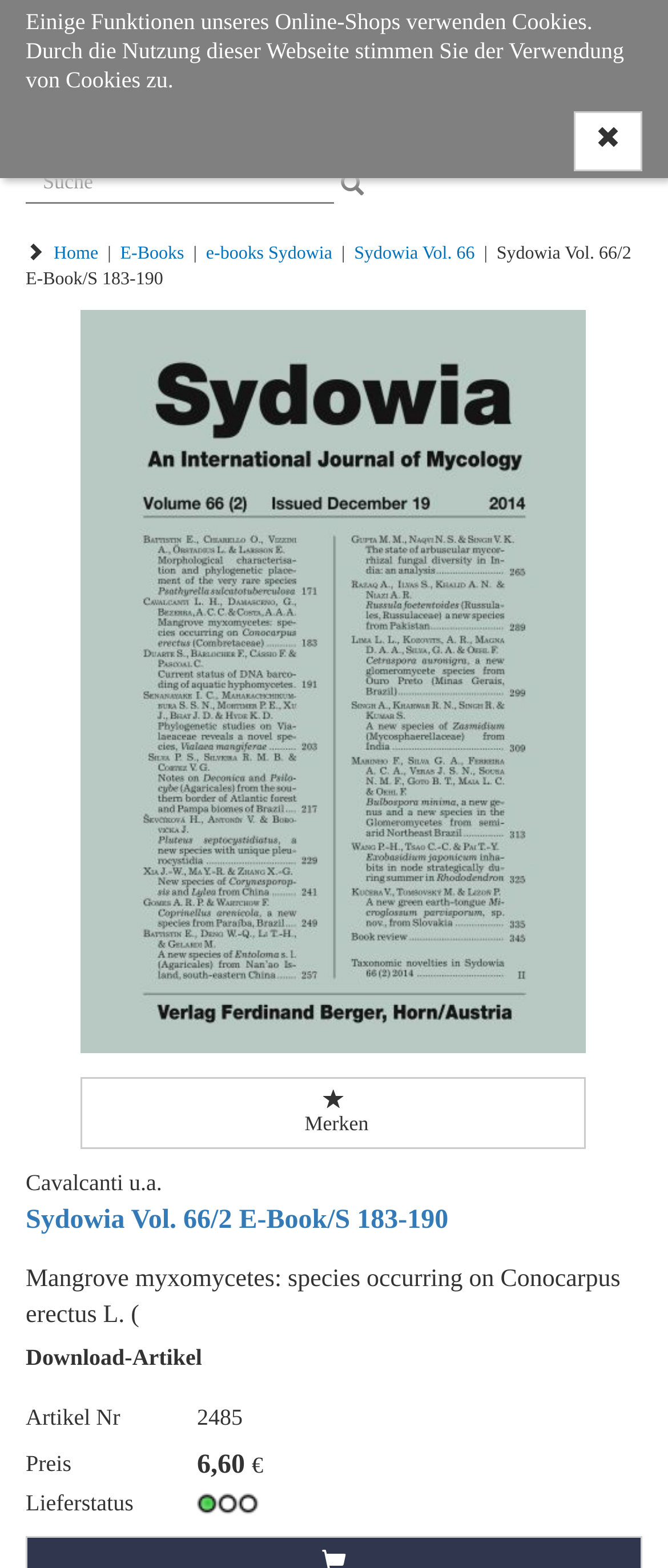Please find the bounding box coordinates in the format (top-left x, top-left y, bottom-right x, bottom-right y) for the given element description. Ensure the coordinates are floating point numbers between 0 and 1. Description: Navigation ein-/ausblenden

[0.849, 0.009, 0.962, 0.046]